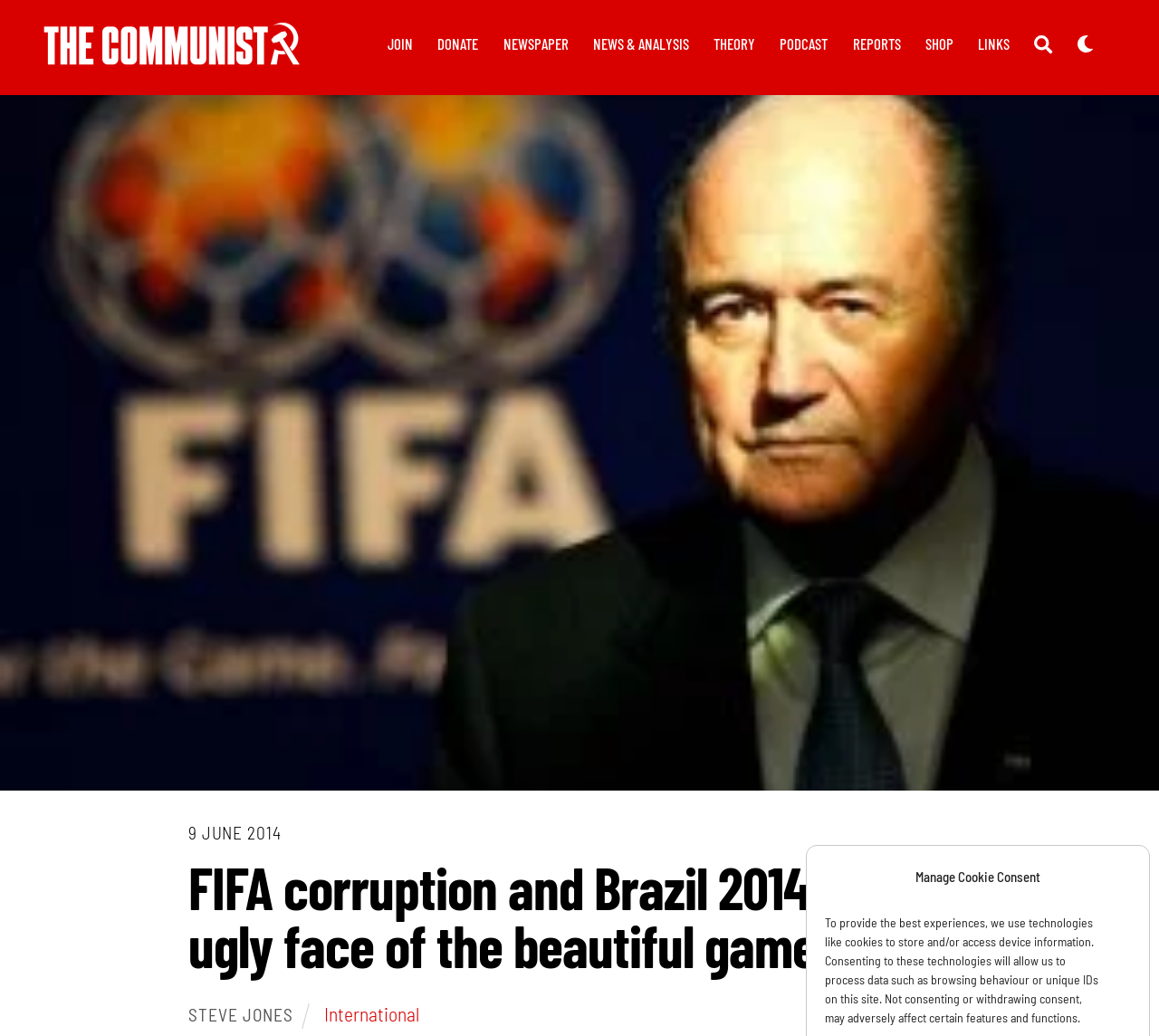Identify the bounding box for the given UI element using the description provided. Coordinates should be in the format (top-left x, top-left y, bottom-right x, bottom-right y) and must be between 0 and 1. Here is the description: News & Analysis

[0.51, 0.014, 0.596, 0.07]